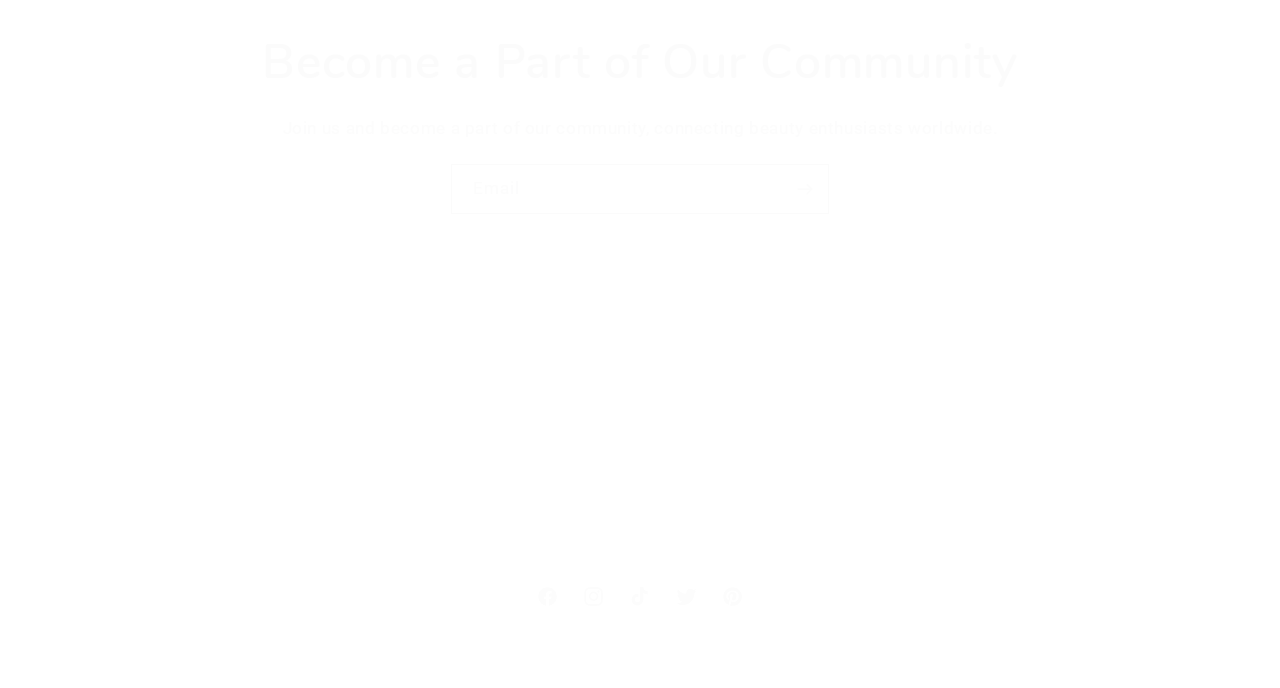Pinpoint the bounding box coordinates of the element that must be clicked to accomplish the following instruction: "Contact us". The coordinates should be in the format of four float numbers between 0 and 1, i.e., [left, top, right, bottom].

[0.131, 0.659, 0.194, 0.712]